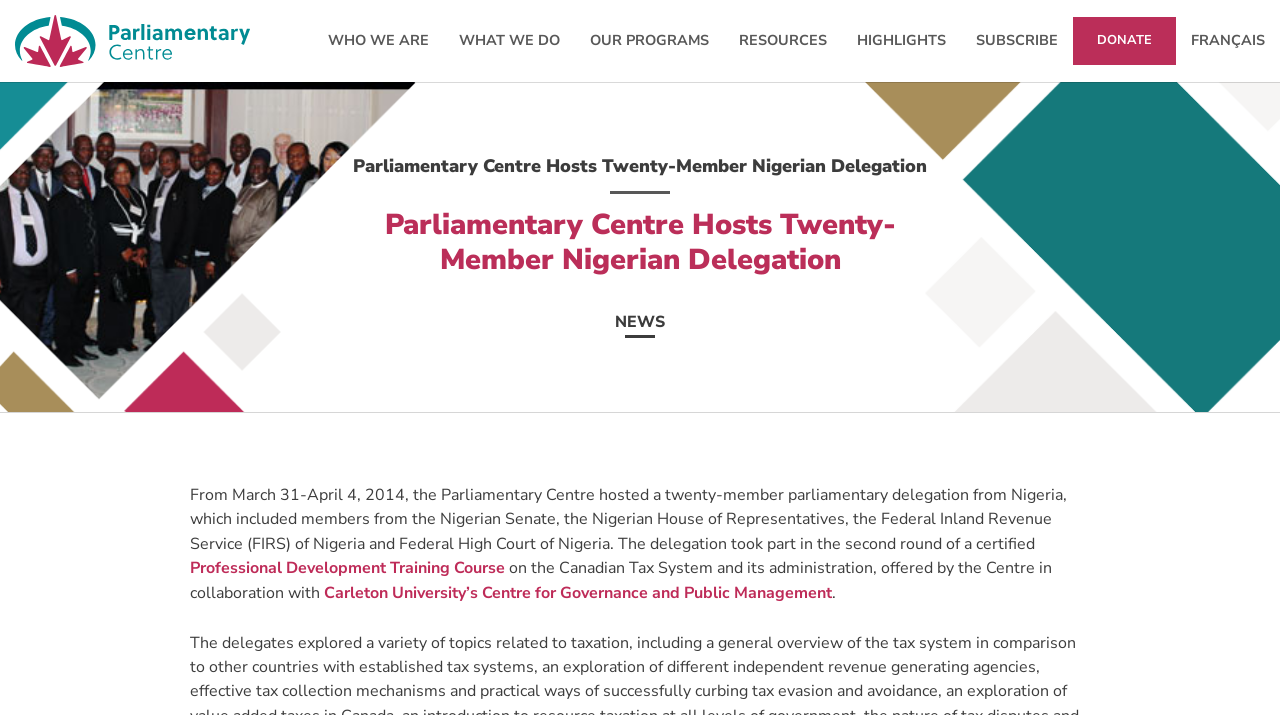Please determine the bounding box coordinates of the section I need to click to accomplish this instruction: "Click the HOME link".

None